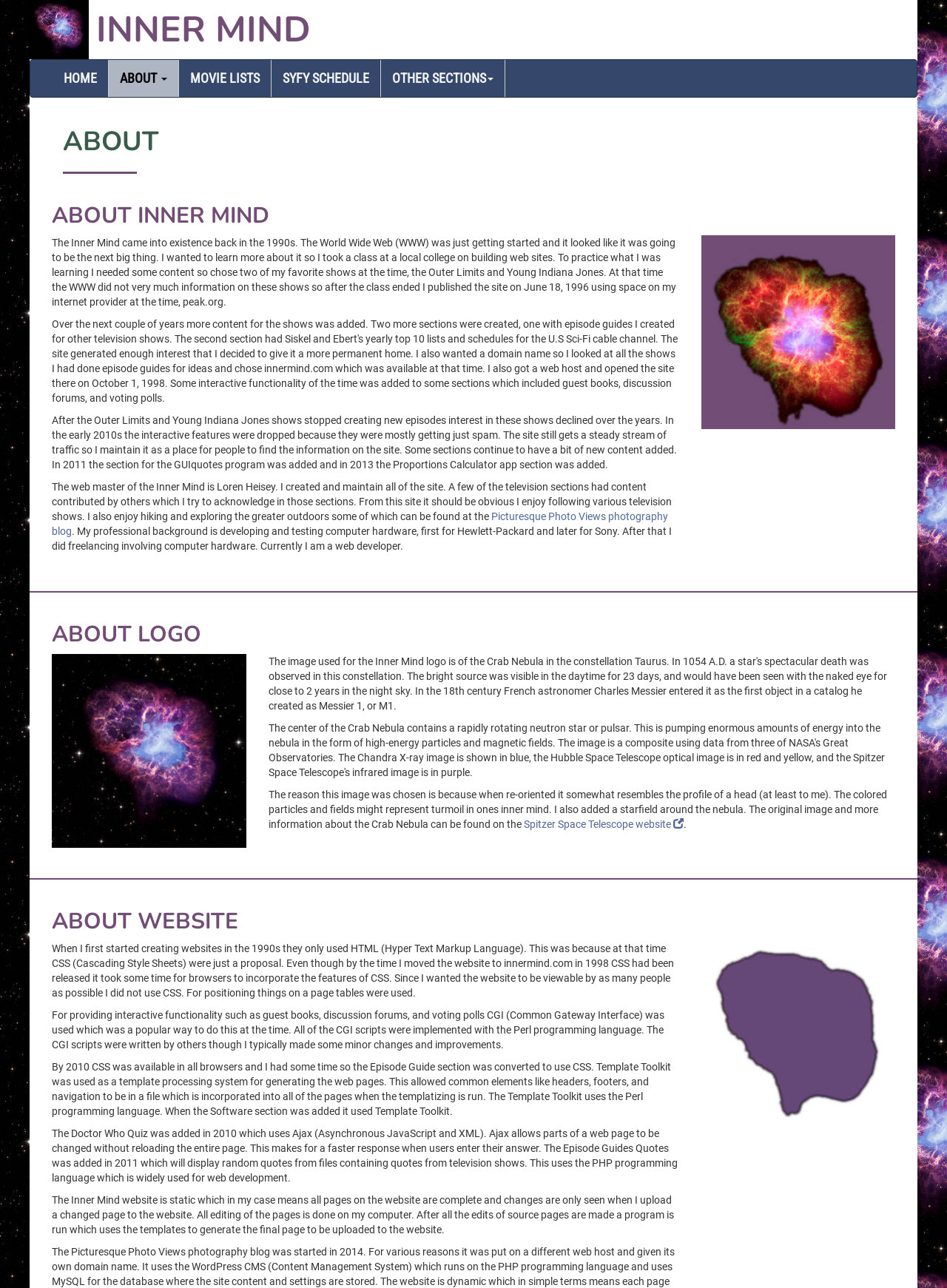What is the name of the photography blog mentioned?
Using the image, provide a detailed and thorough answer to the question.

The name of the photography blog mentioned is 'Picturesque Photo Views', which is linked in the 'ABOUT INNER MIND' section of the webpage.